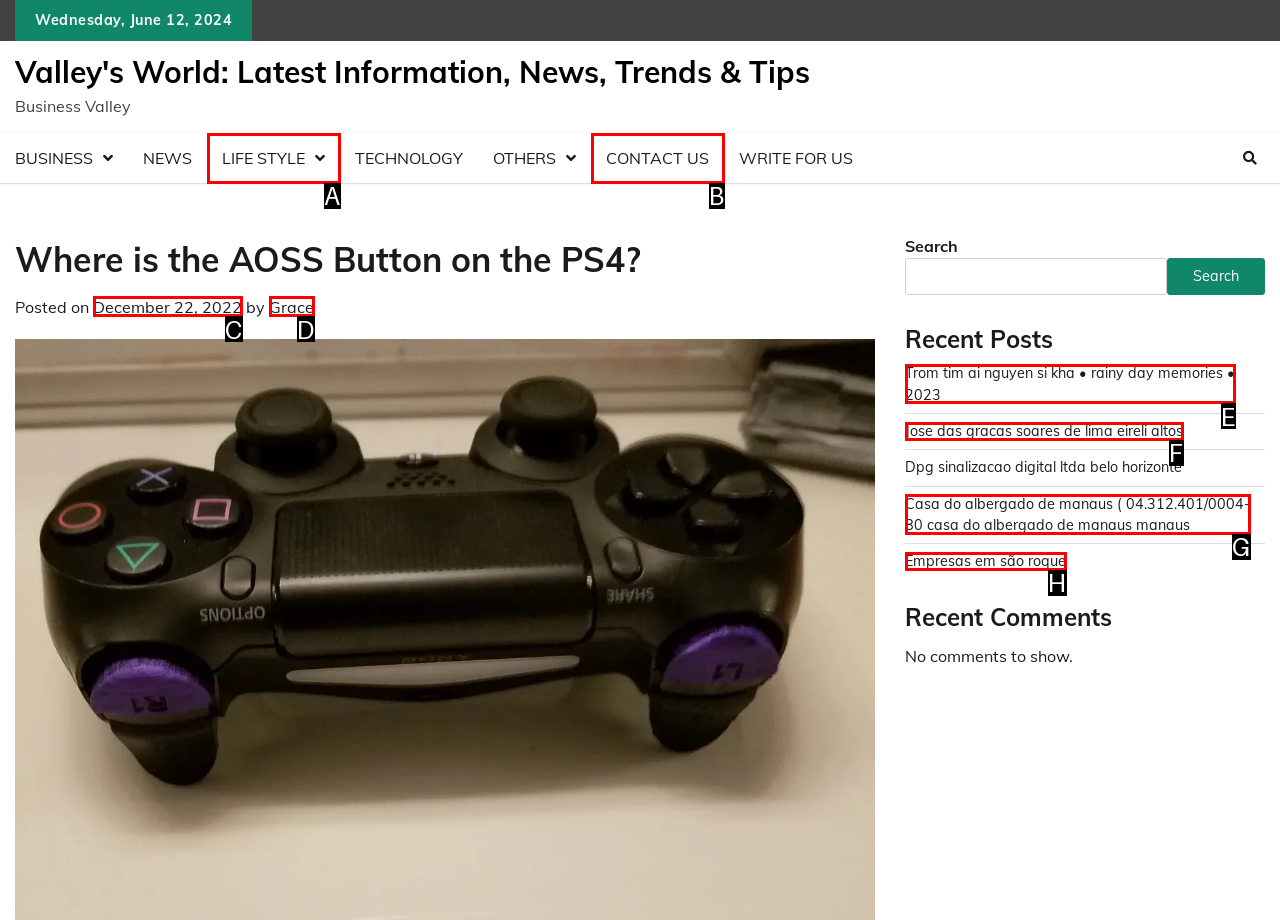Choose the UI element to click on to achieve this task: Contact us. Reply with the letter representing the selected element.

B